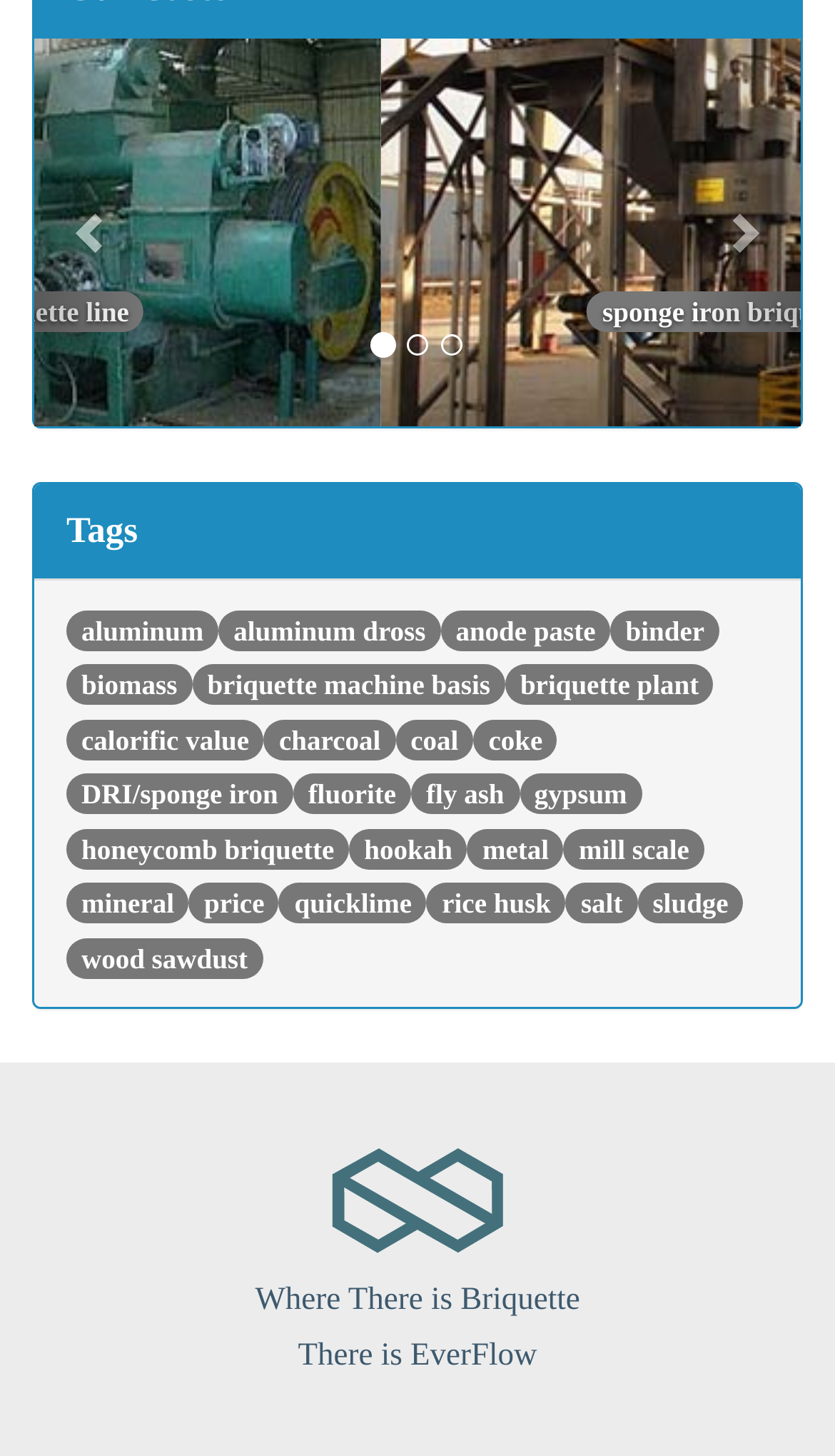Predict the bounding box of the UI element that fits this description: "price".

[0.226, 0.606, 0.335, 0.634]